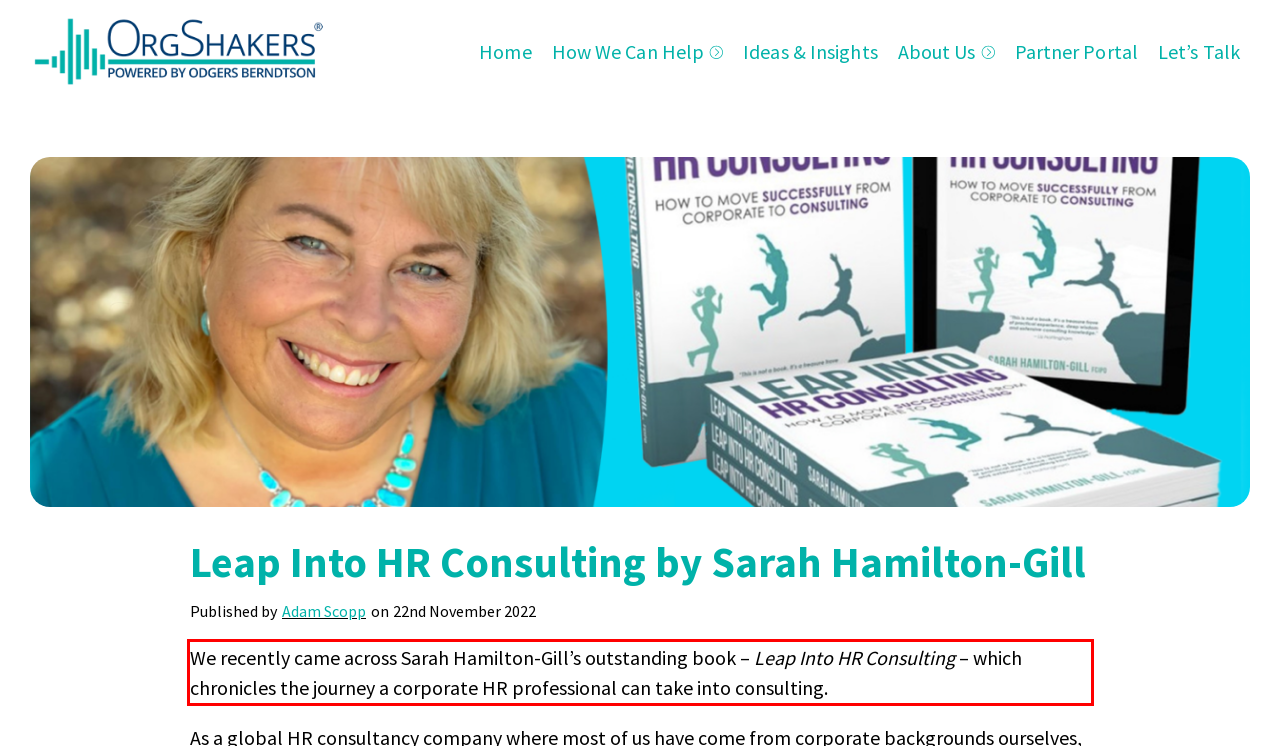Please analyze the provided webpage screenshot and perform OCR to extract the text content from the red rectangle bounding box.

We recently came across Sarah Hamilton-Gill’s outstanding book – Leap Into HR Consulting – which chronicles the journey a corporate HR professional can take into consulting.